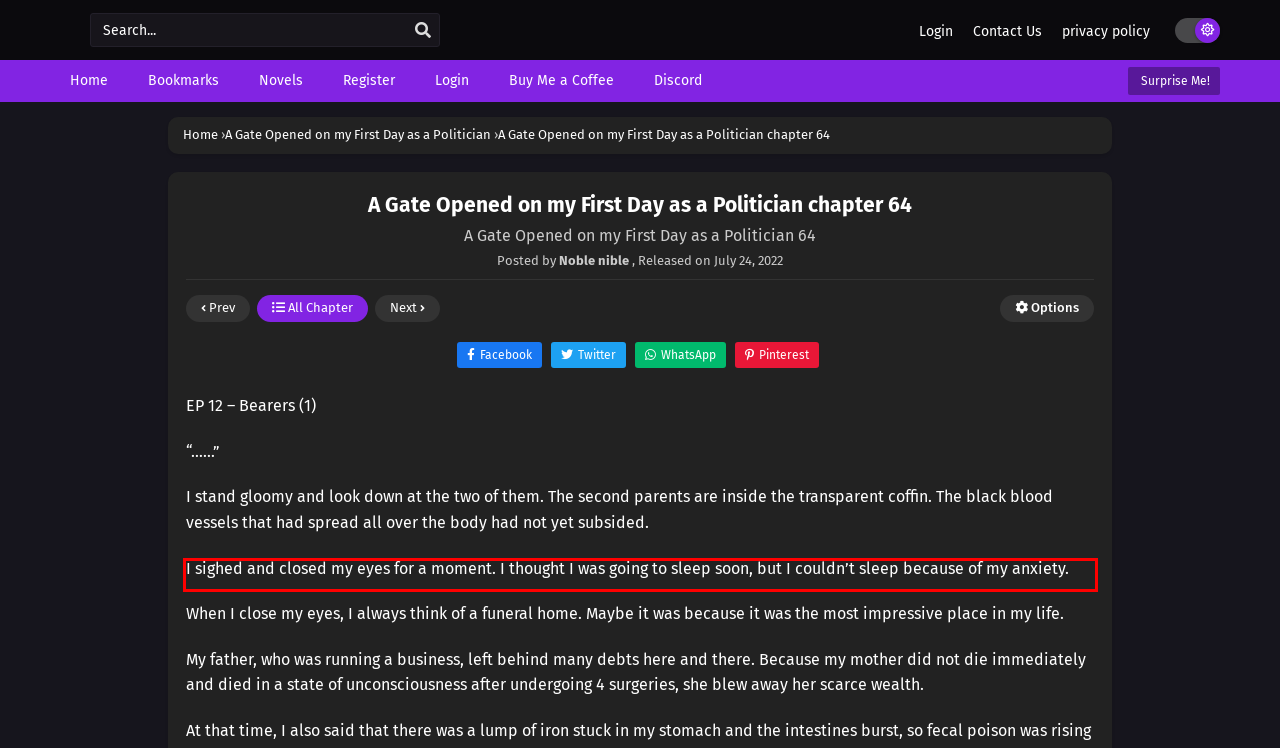Analyze the red bounding box in the provided webpage screenshot and generate the text content contained within.

I sighed and closed my eyes for a moment. I thought I was going to sleep soon, but I couldn’t sleep because of my anxiety.